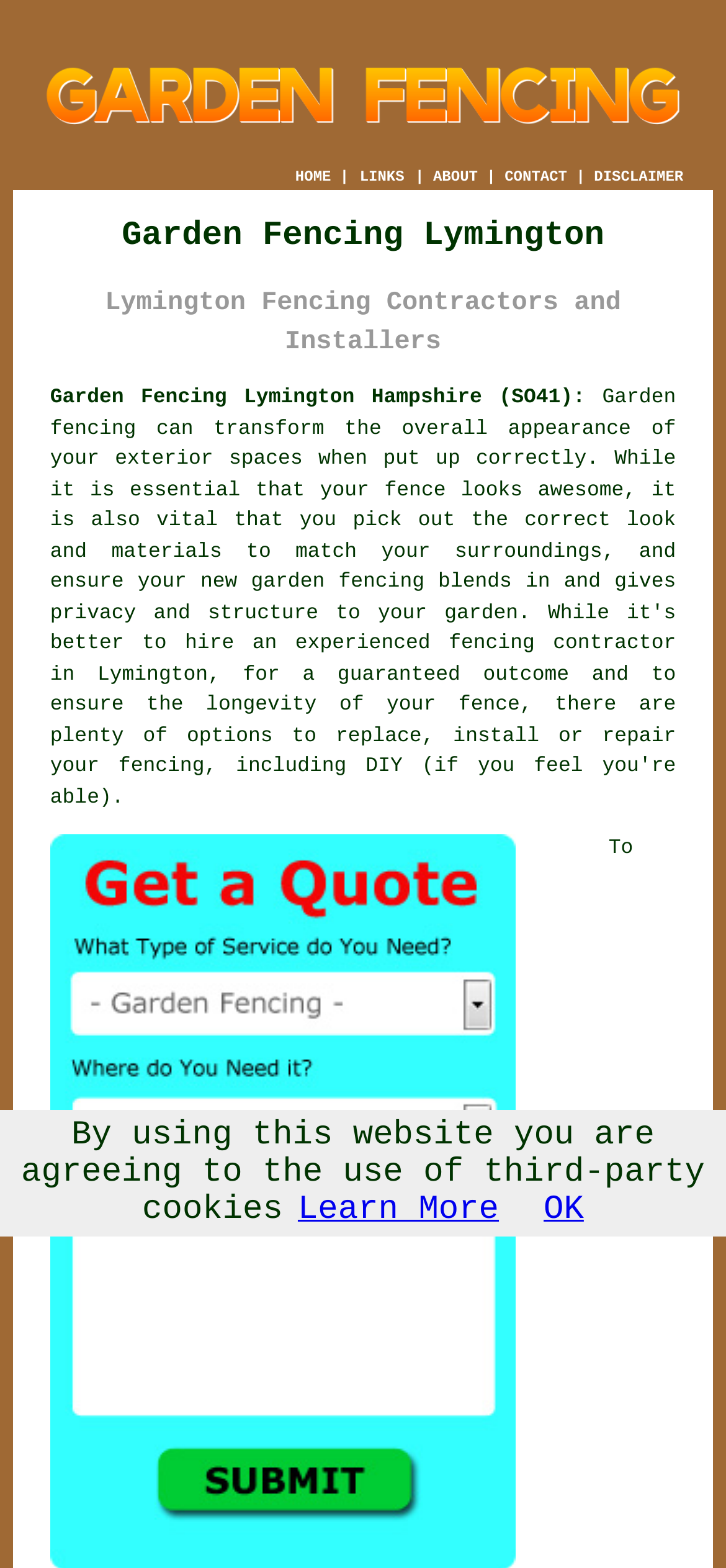Generate the text content of the main heading of the webpage.

Garden Fencing Lymington